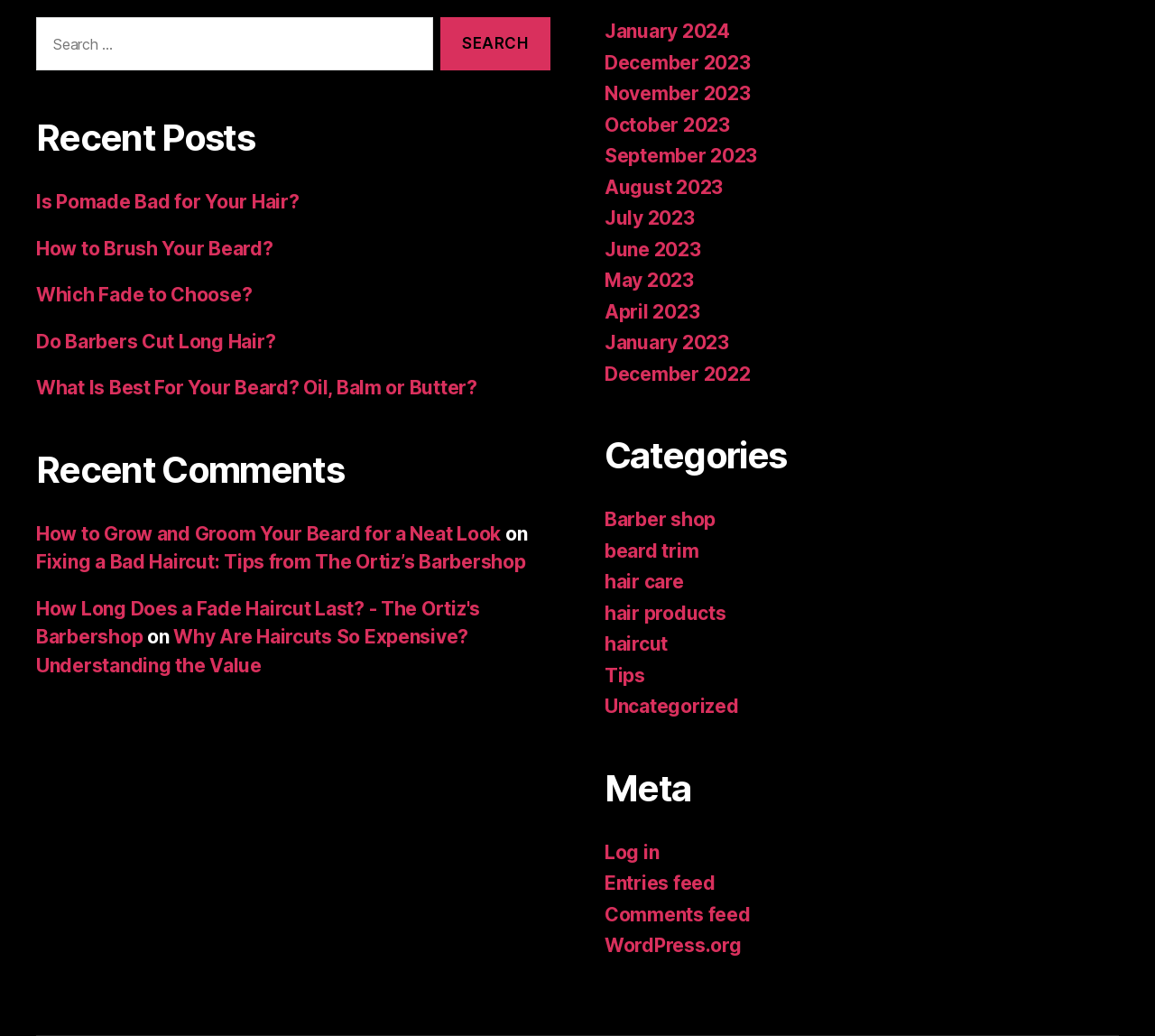Specify the bounding box coordinates of the area to click in order to follow the given instruction: "Search for something."

[0.031, 0.017, 0.375, 0.068]